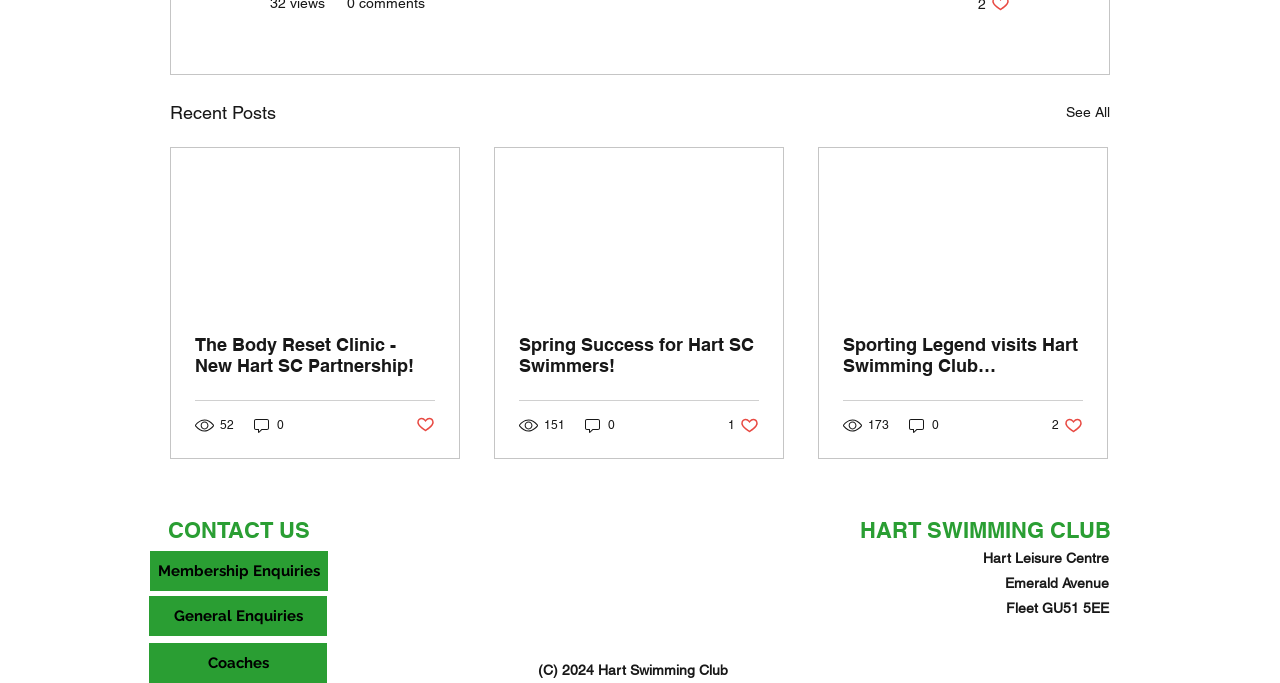Provide a short answer using a single word or phrase for the following question: 
How many articles are on this webpage?

3